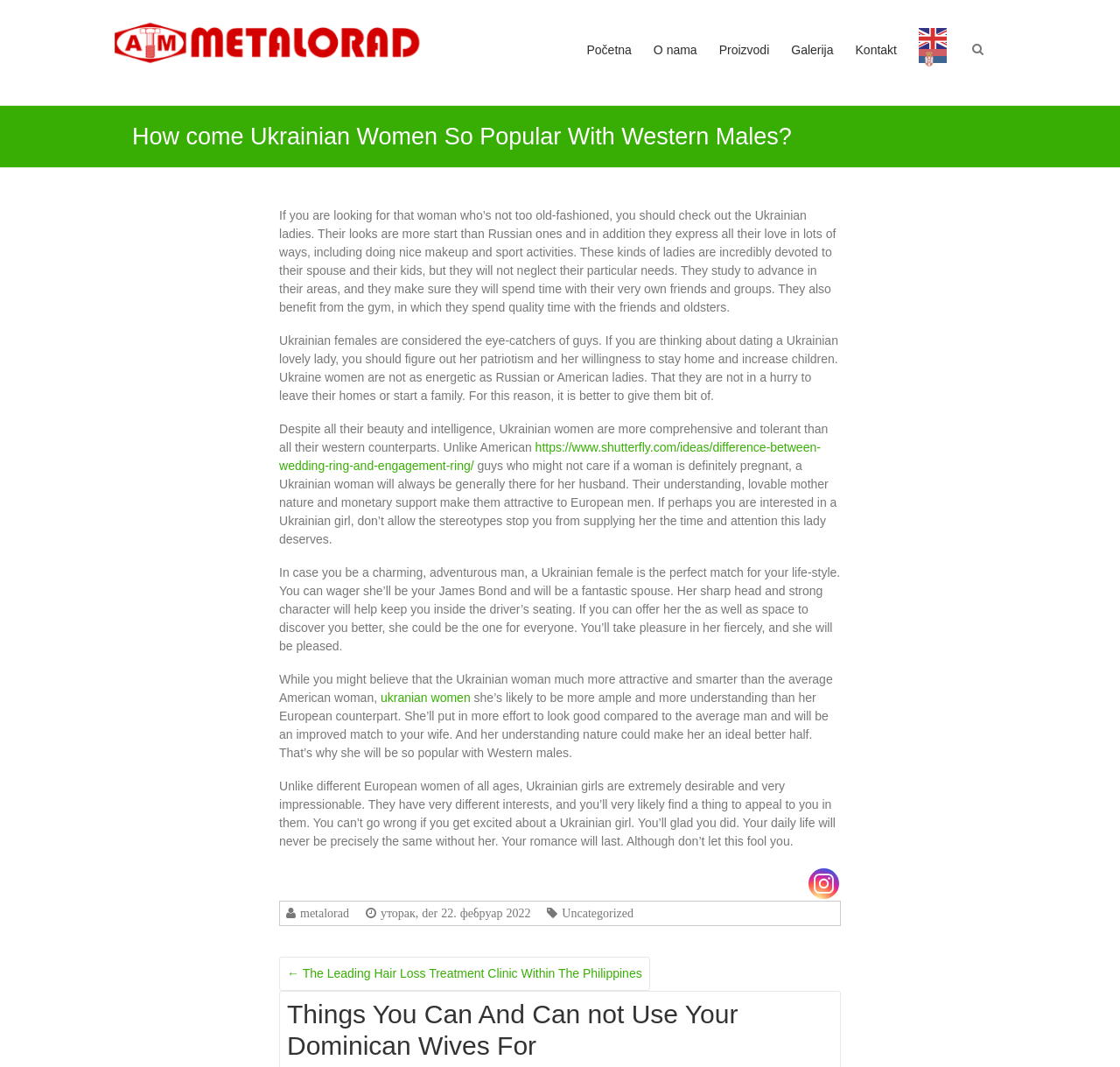Determine the bounding box coordinates for the element that should be clicked to follow this instruction: "Visit the Instagram page". The coordinates should be given as four float numbers between 0 and 1, in the format [left, top, right, bottom].

[0.722, 0.814, 0.749, 0.842]